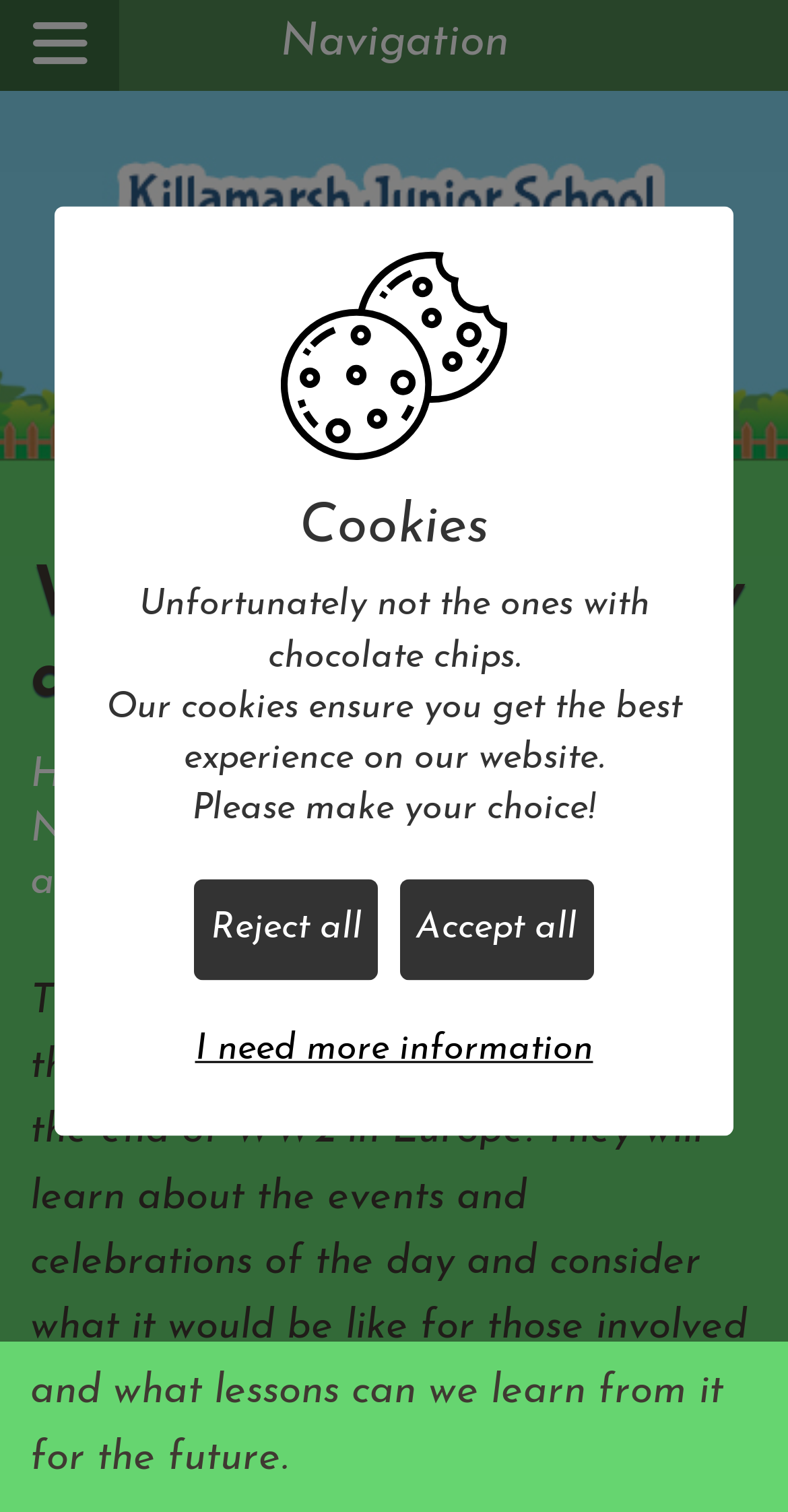What is the topic of learning for the day?
Examine the webpage screenshot and provide an in-depth answer to the question.

The topic of learning for the day is VE Day, which is mentioned in the heading 'VE Day 70th anniversary activities in school!' and also in the link 'VE Day 70th anniversary activities in school!'.